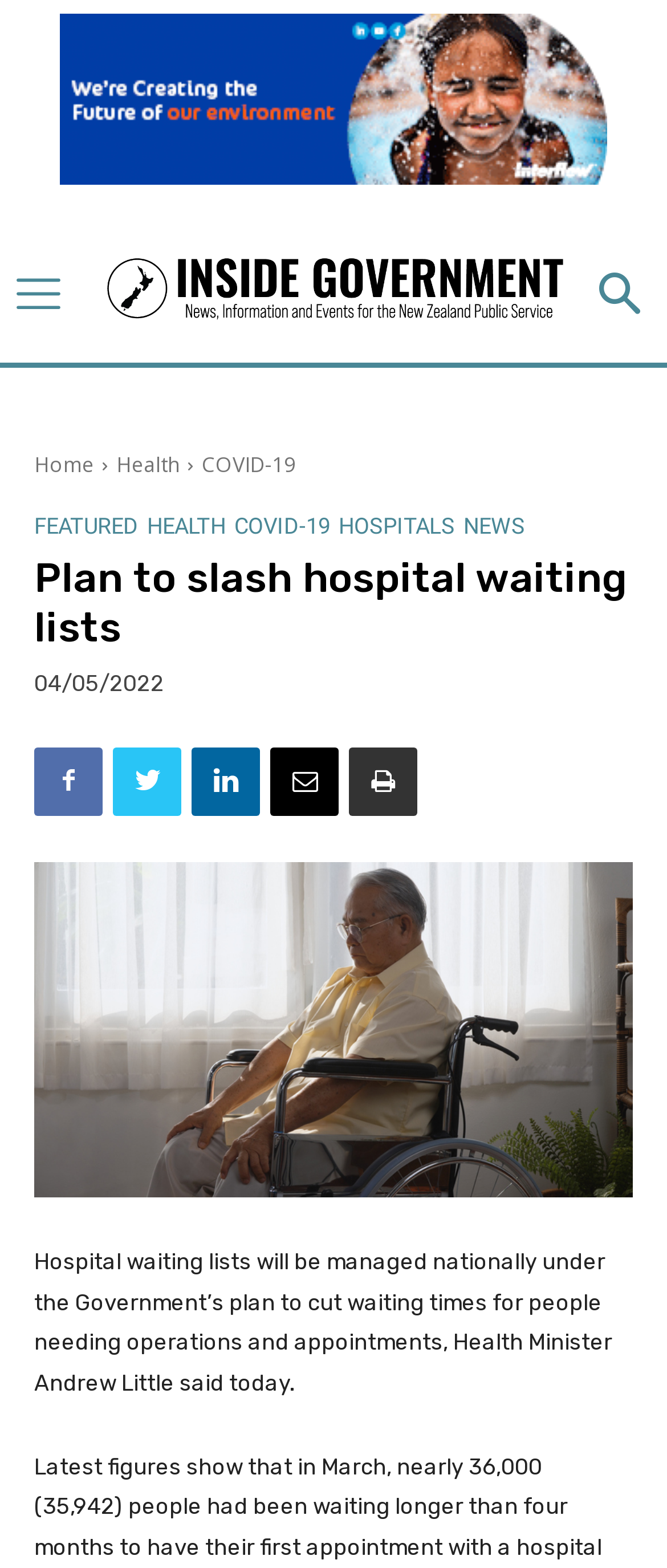Locate the bounding box coordinates of the item that should be clicked to fulfill the instruction: "Click the 'Health' link".

[0.174, 0.287, 0.269, 0.305]